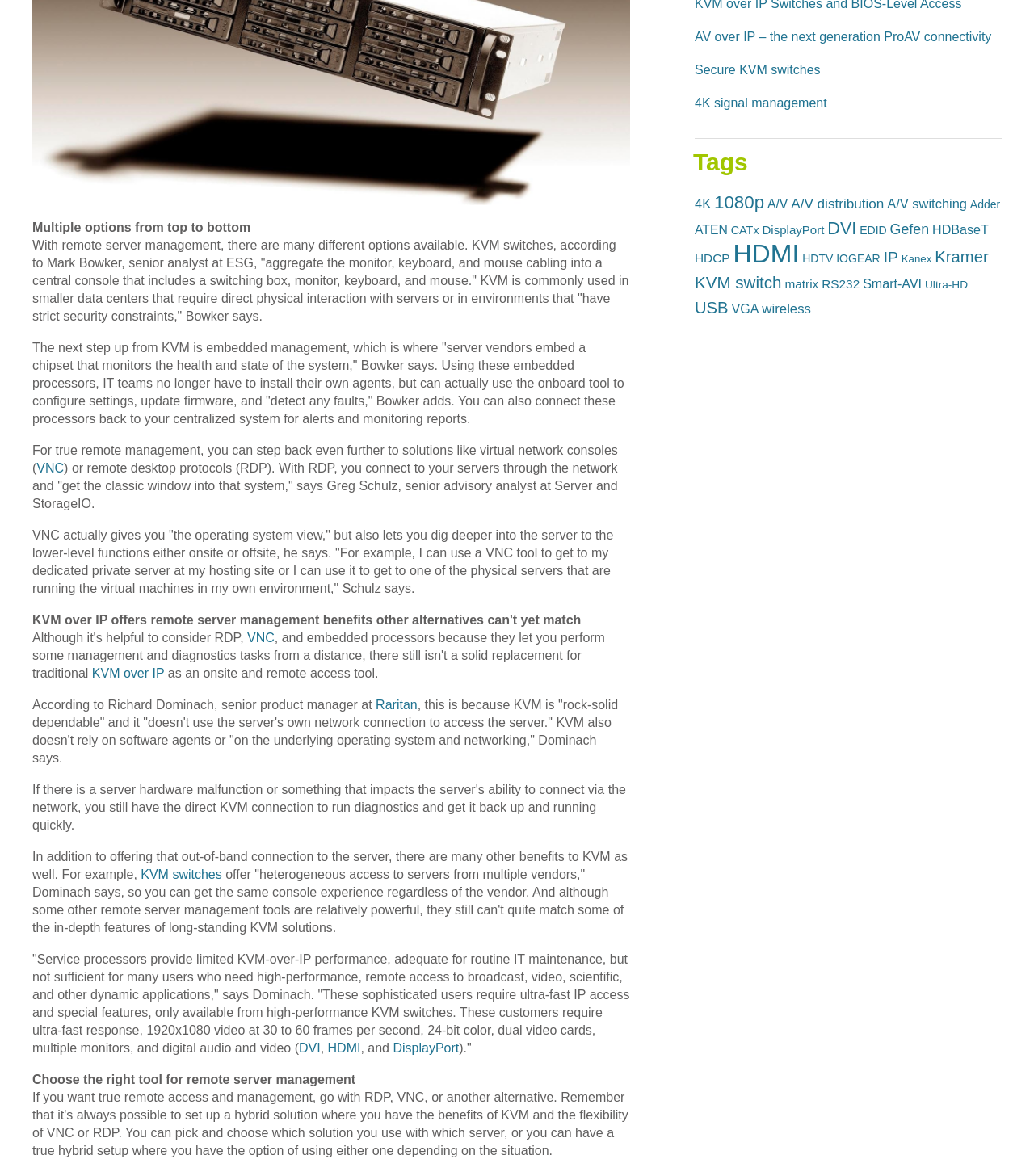Please provide the bounding box coordinates for the UI element as described: "USB". The coordinates must be four floats between 0 and 1, represented as [left, top, right, bottom].

[0.672, 0.254, 0.704, 0.269]